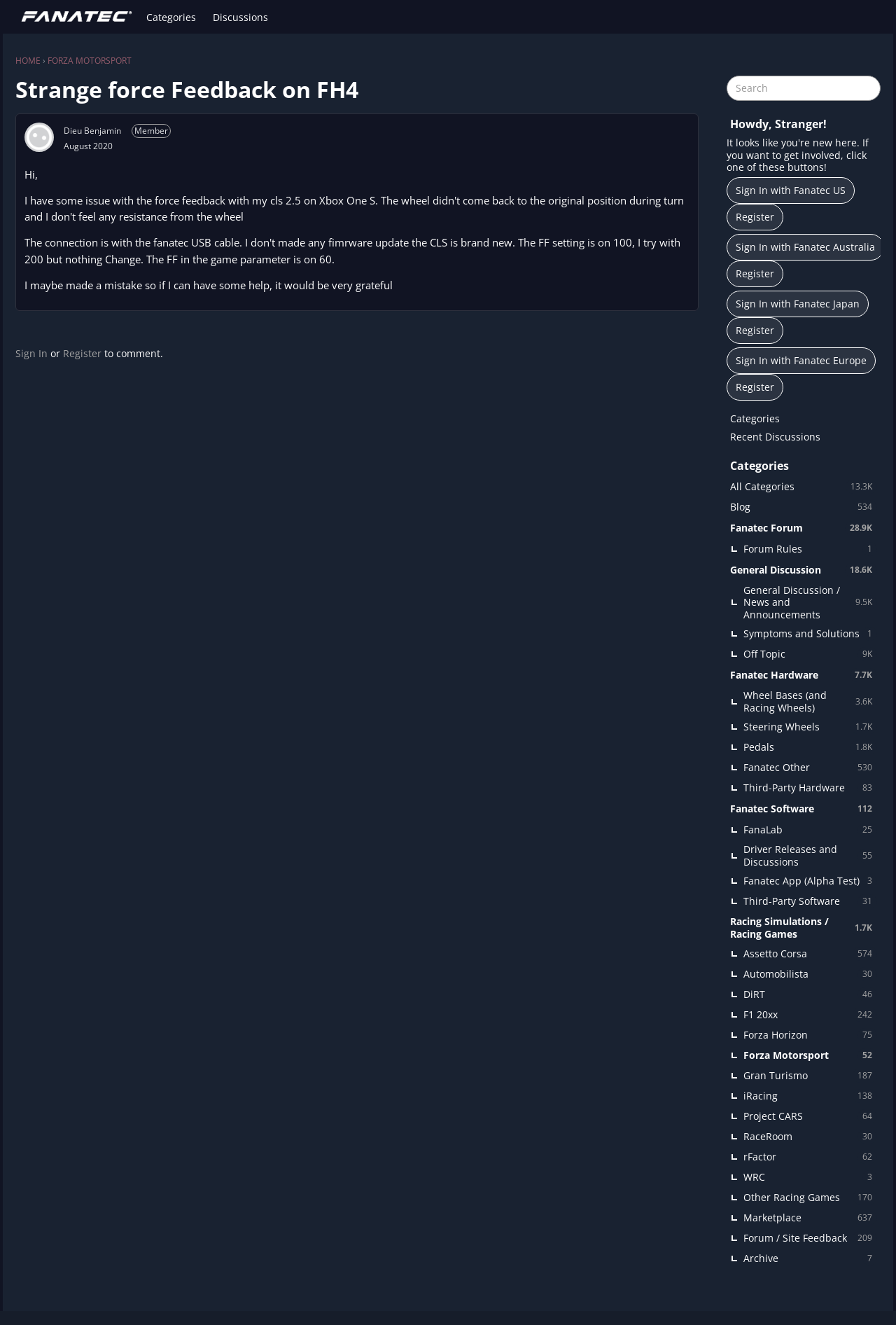What is the name of the user who started the discussion?
Please answer the question as detailed as possible based on the image.

The name of the user who started the discussion can be found next to the discussion title 'Strange force Feedback on FH4', where it says 'Dieu Benjamin'.